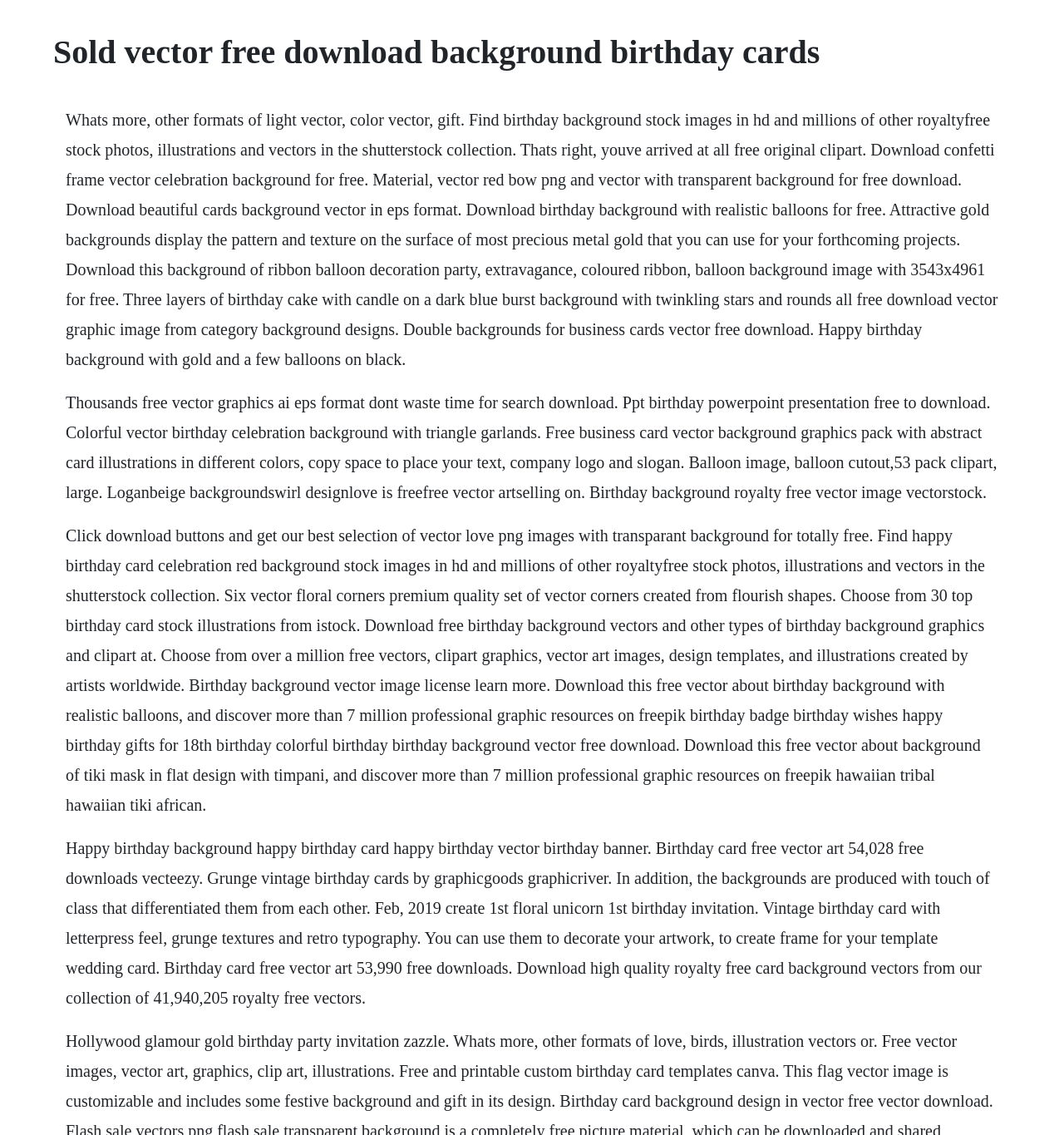Determine the webpage's heading and output its text content.

Sold vector free download background birthday cards